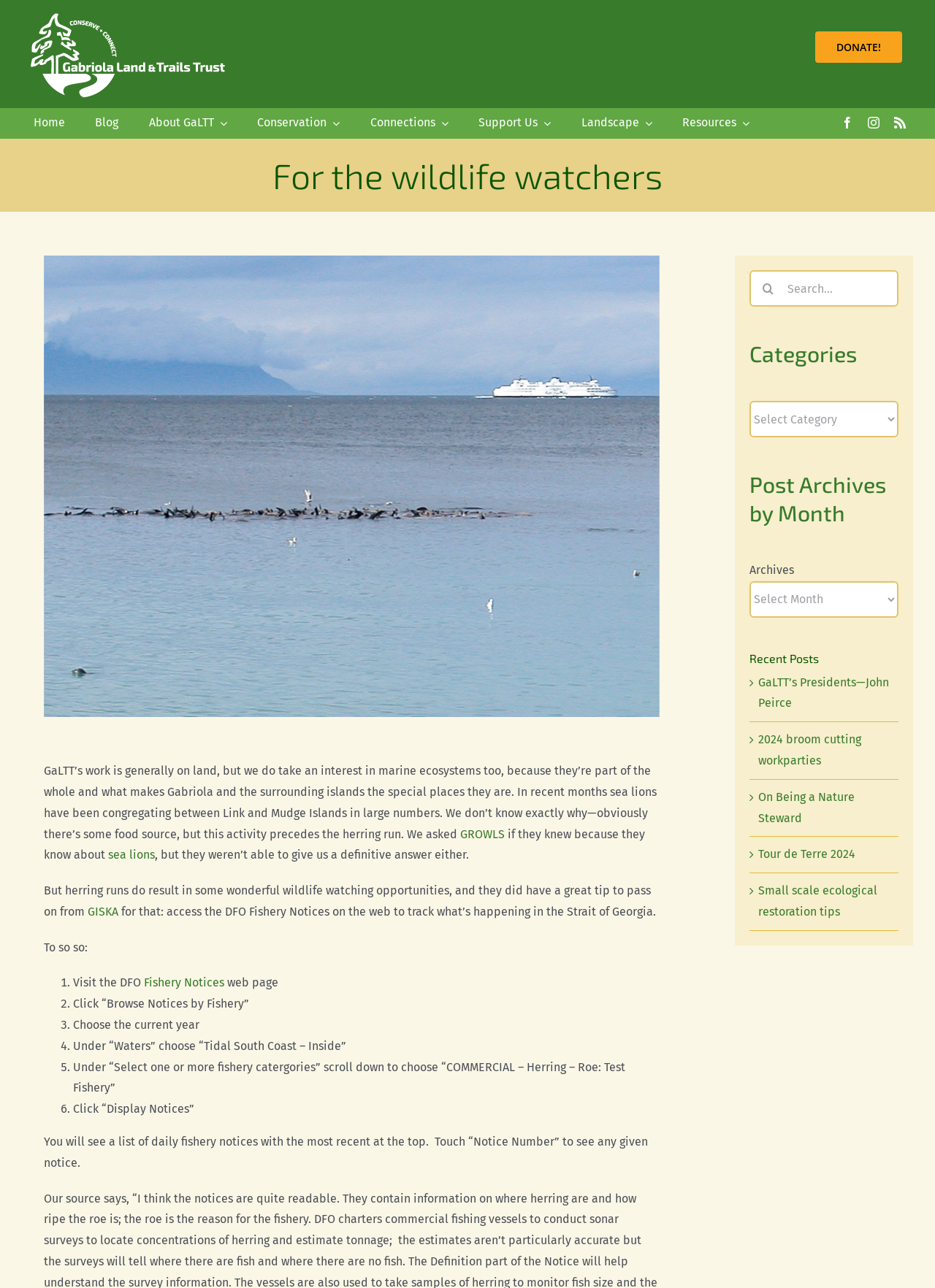Identify and extract the main heading of the webpage.

For the wildlife watchers